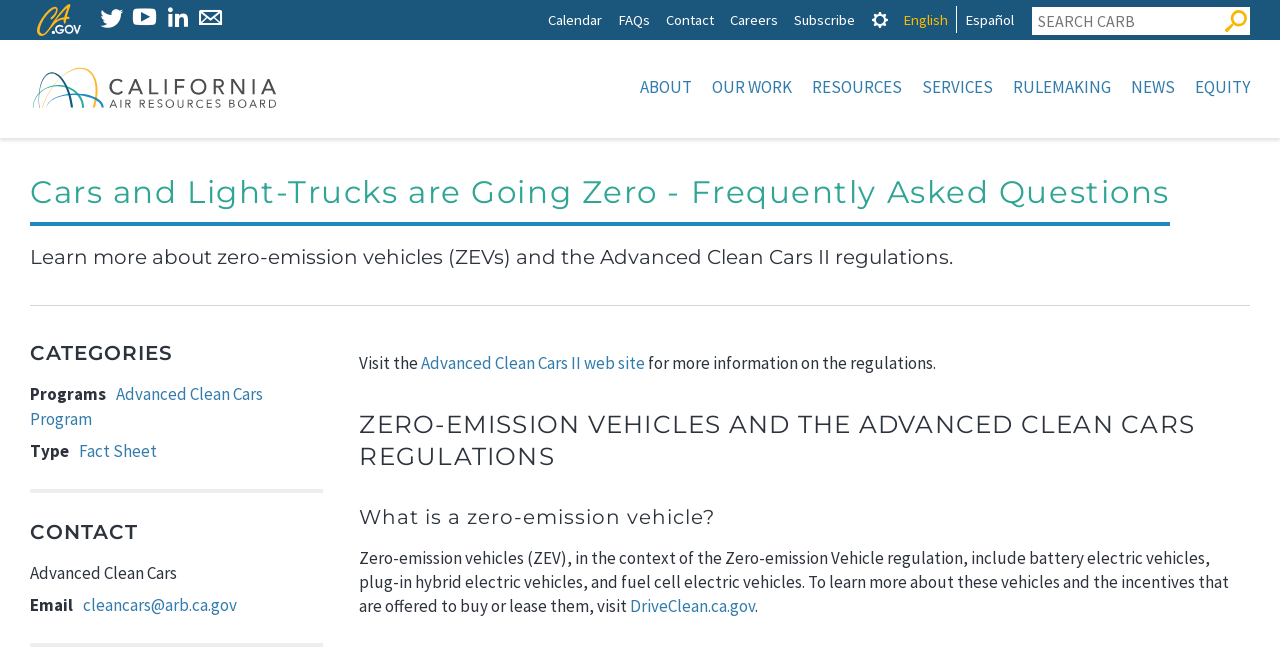Indicate the bounding box coordinates of the clickable region to achieve the following instruction: "Check the FAQs."

[0.483, 0.009, 0.508, 0.051]